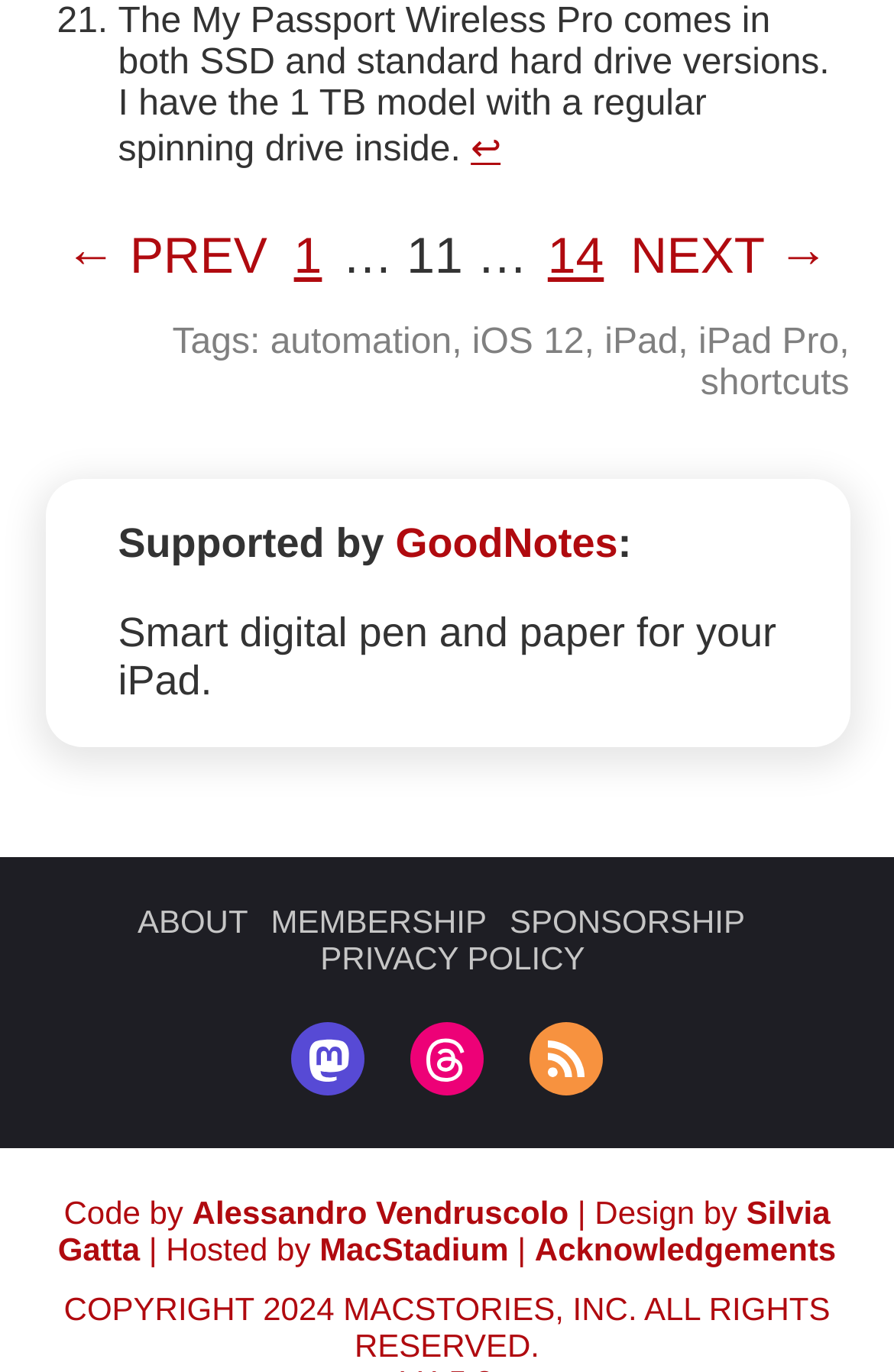Please identify the bounding box coordinates of the region to click in order to complete the given instruction: "View the next page". The coordinates should be four float numbers between 0 and 1, i.e., [left, top, right, bottom].

[0.698, 0.166, 0.934, 0.208]